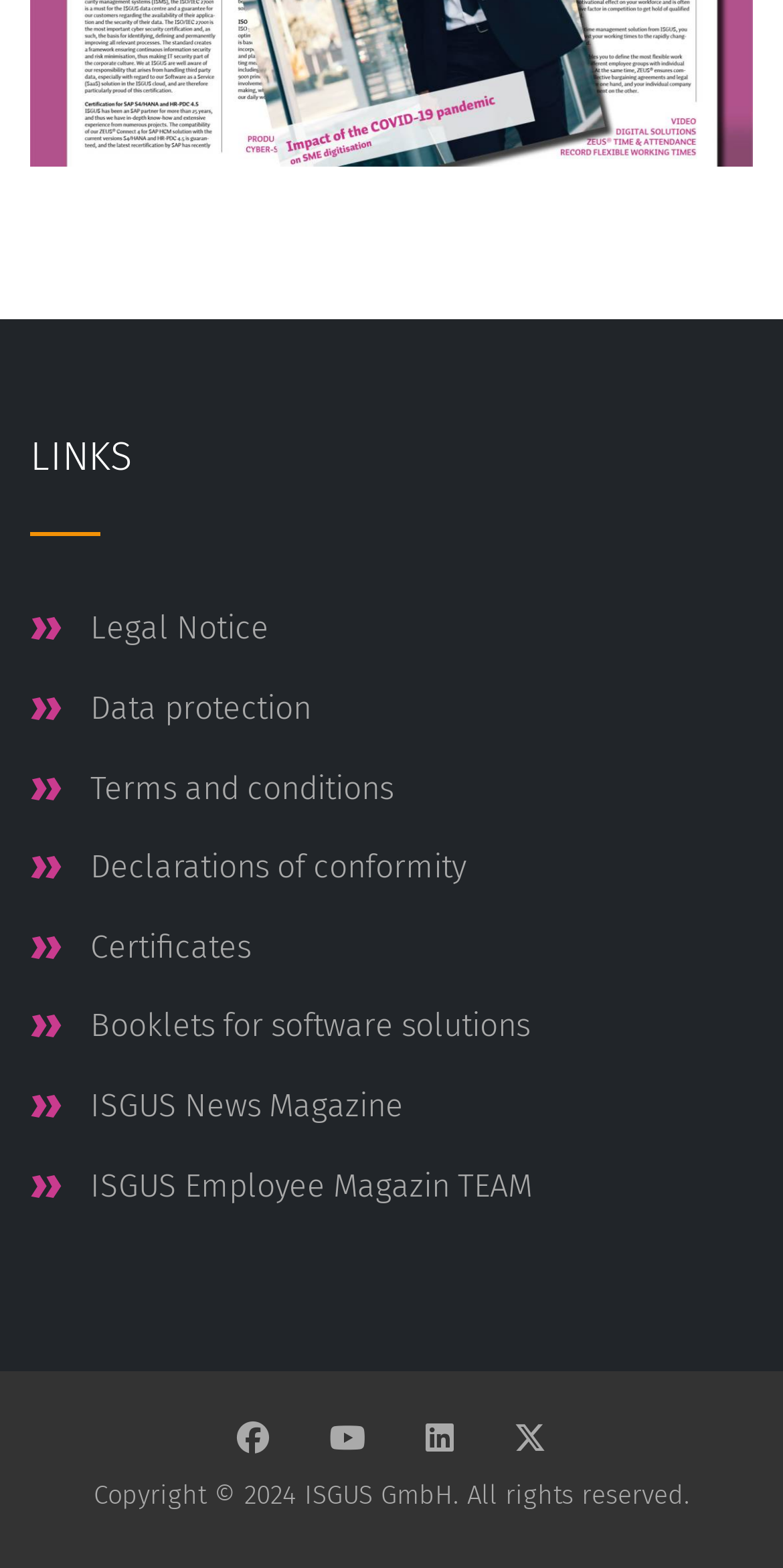Determine the bounding box coordinates of the clickable region to execute the instruction: "View Legal Notice". The coordinates should be four float numbers between 0 and 1, denoted as [left, top, right, bottom].

[0.115, 0.388, 0.344, 0.413]